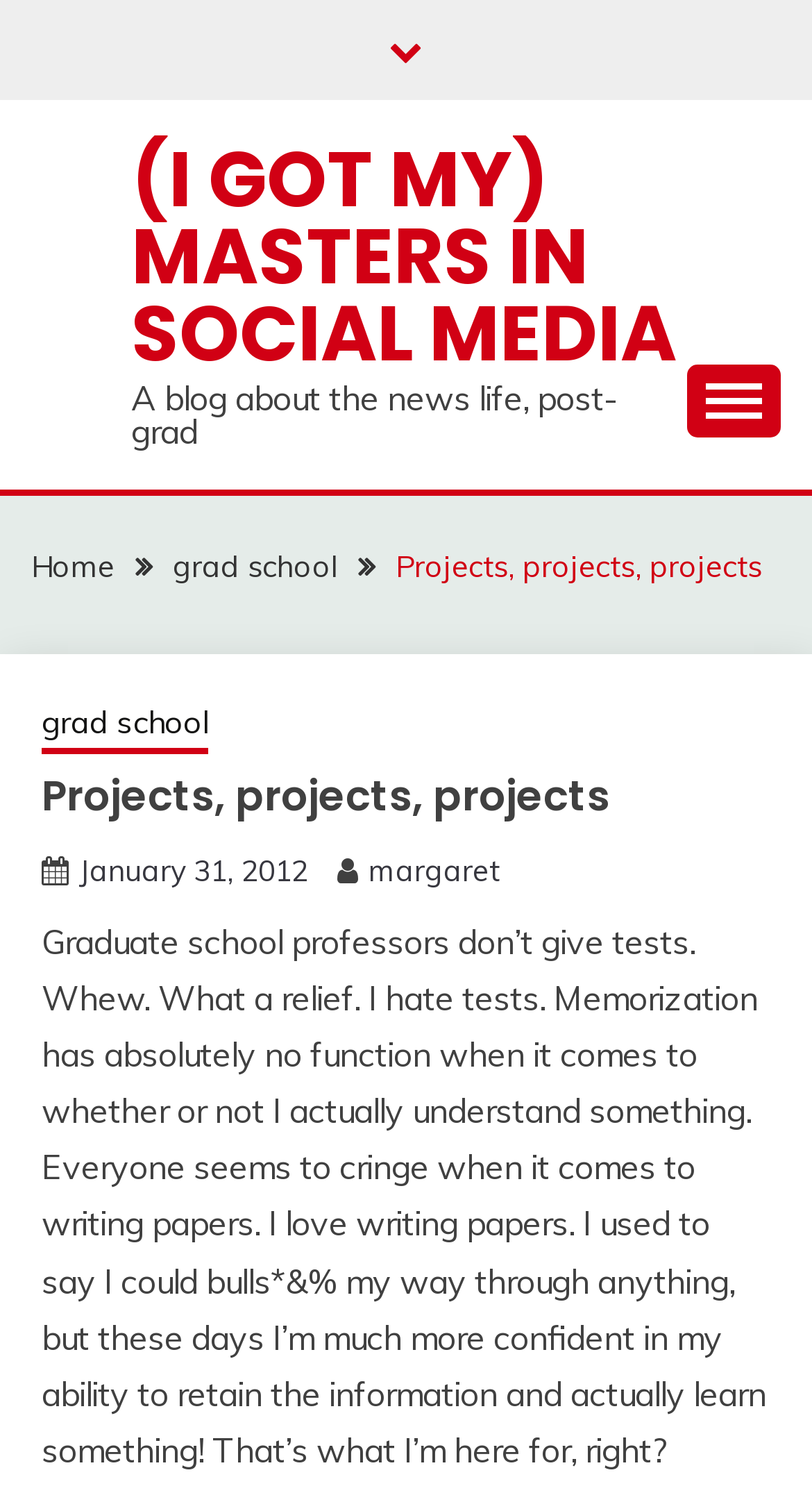How many paragraphs are in the blog post?
Kindly offer a detailed explanation using the data available in the image.

I counted the number of paragraphs in the blog post and found only one paragraph with a long text.